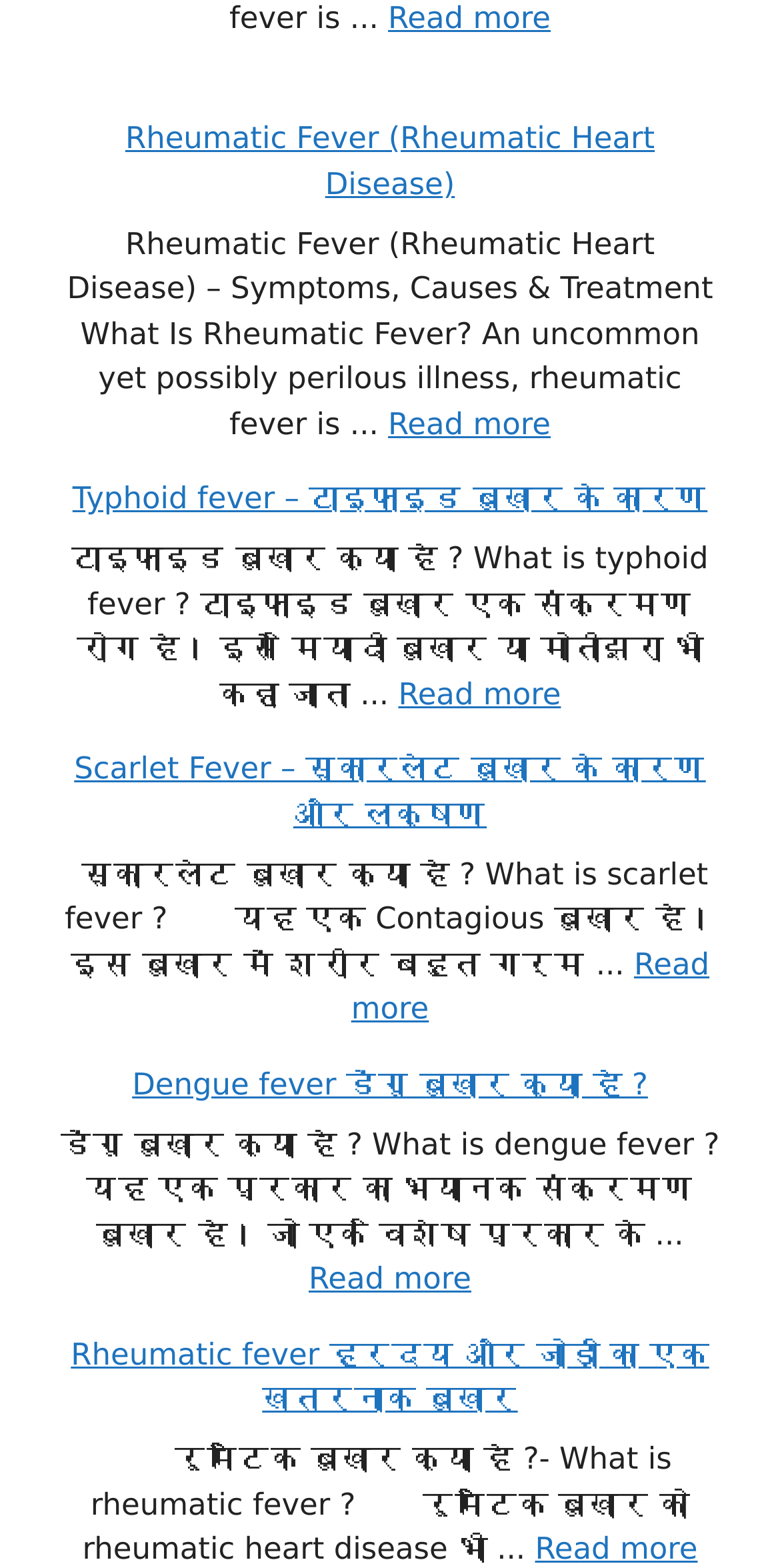What is the first fever-related topic discussed?
Use the image to give a comprehensive and detailed response to the question.

The first fever-related topic discussed on the webpage is Rheumatic Fever, which is described as 'An uncommon yet possibly perilous illness, rheumatic fever is...'. This topic is mentioned at the top of the webpage.